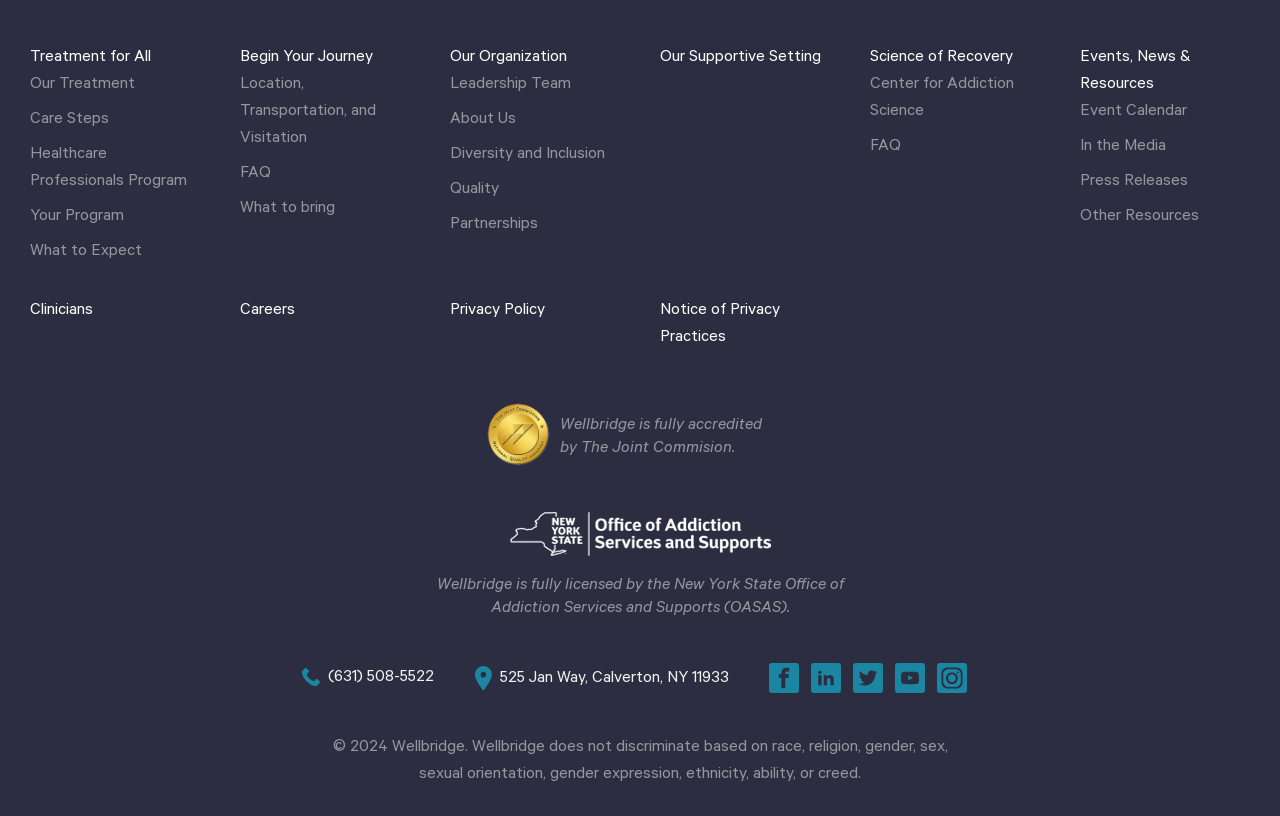Using the provided element description, identify the bounding box coordinates as (top-left x, top-left y, bottom-right x, bottom-right y). Ensure all values are between 0 and 1. Description: Treatment for All

[0.023, 0.055, 0.156, 0.088]